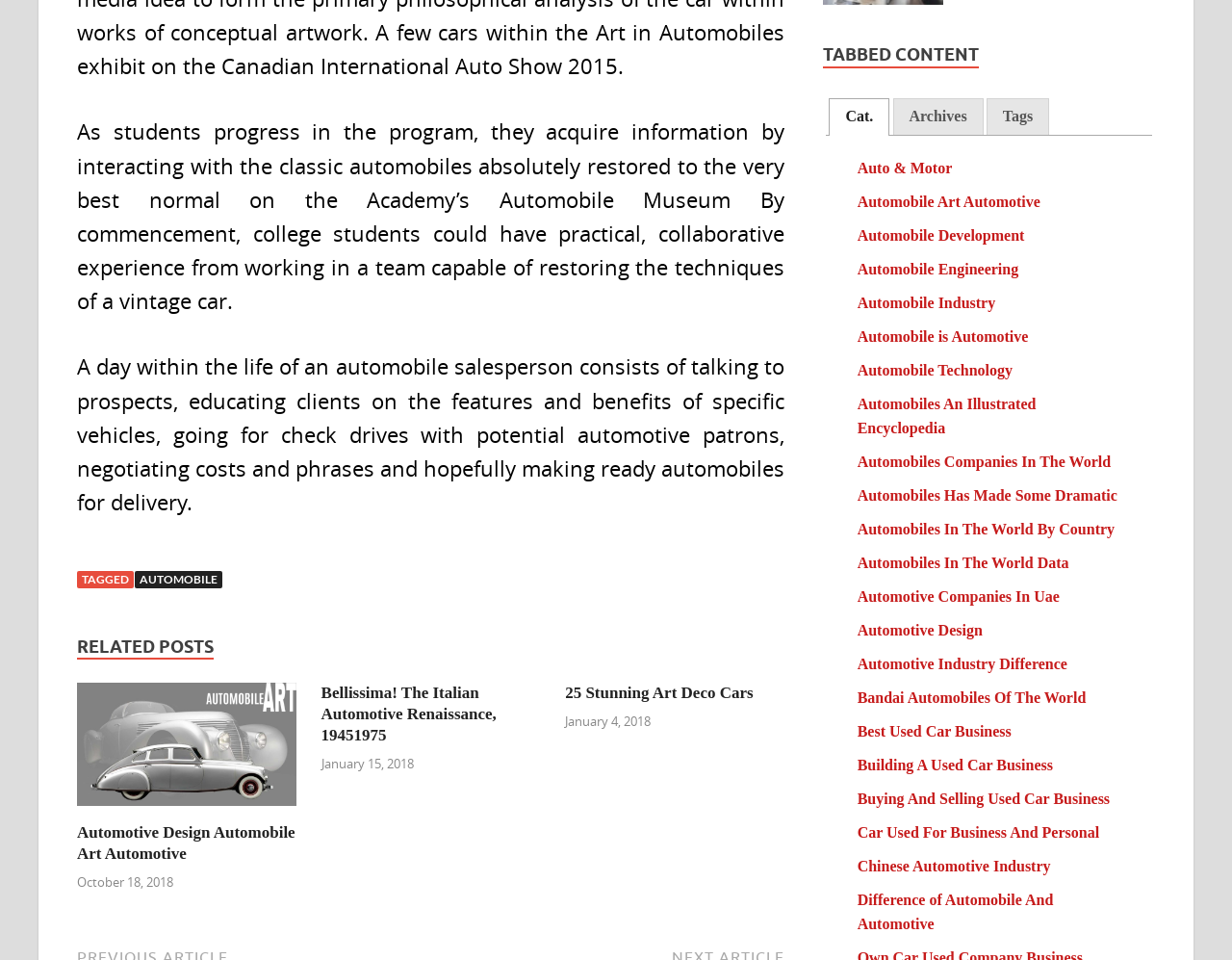Pinpoint the bounding box coordinates of the clickable element needed to complete the instruction: "Select the 'Archives' tab". The coordinates should be provided as four float numbers between 0 and 1: [left, top, right, bottom].

[0.725, 0.102, 0.798, 0.14]